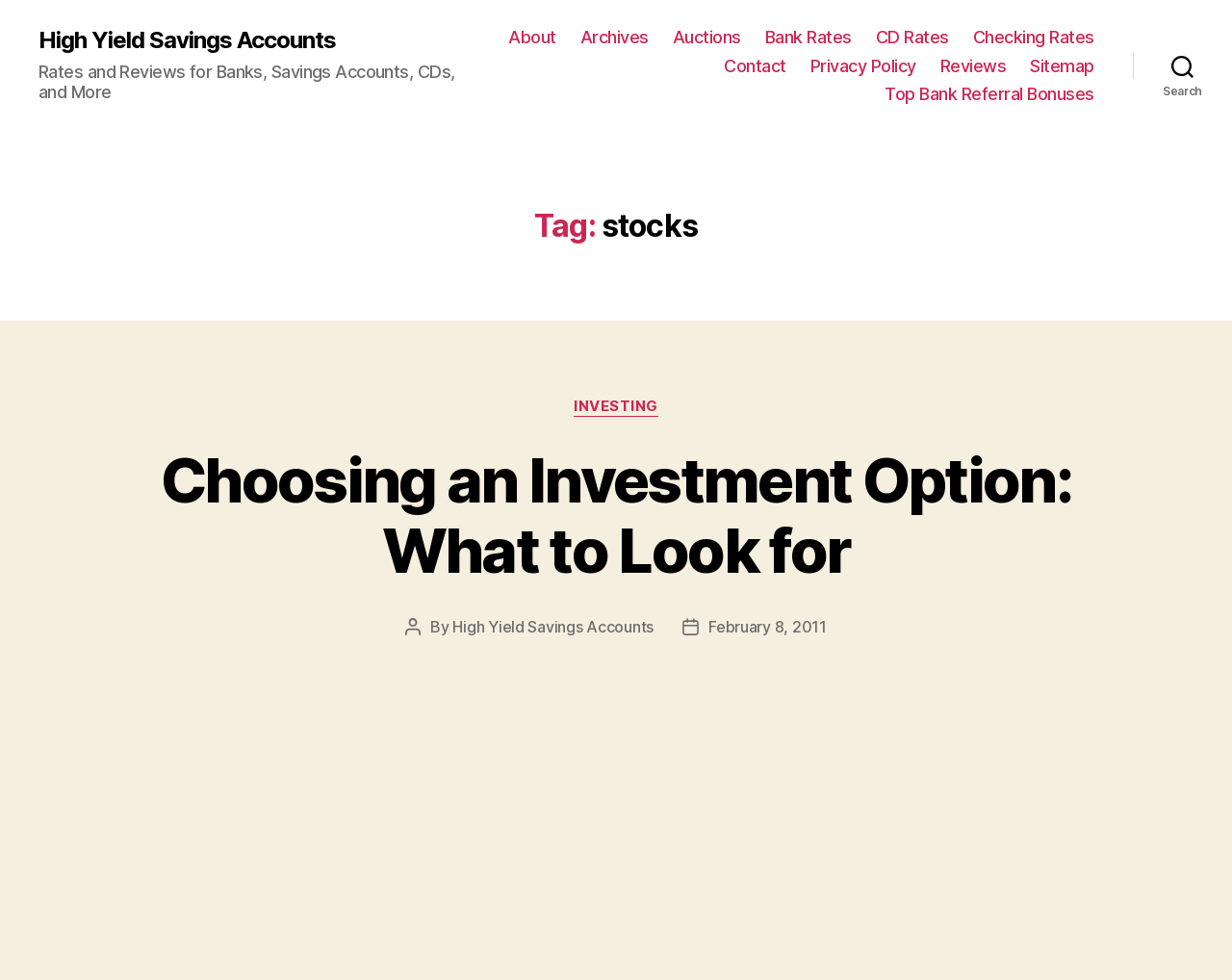Find the bounding box coordinates for the area you need to click to carry out the instruction: "visit INVESTING category". The coordinates should be four float numbers between 0 and 1, indicated as [left, top, right, bottom].

[0.466, 0.406, 0.534, 0.425]